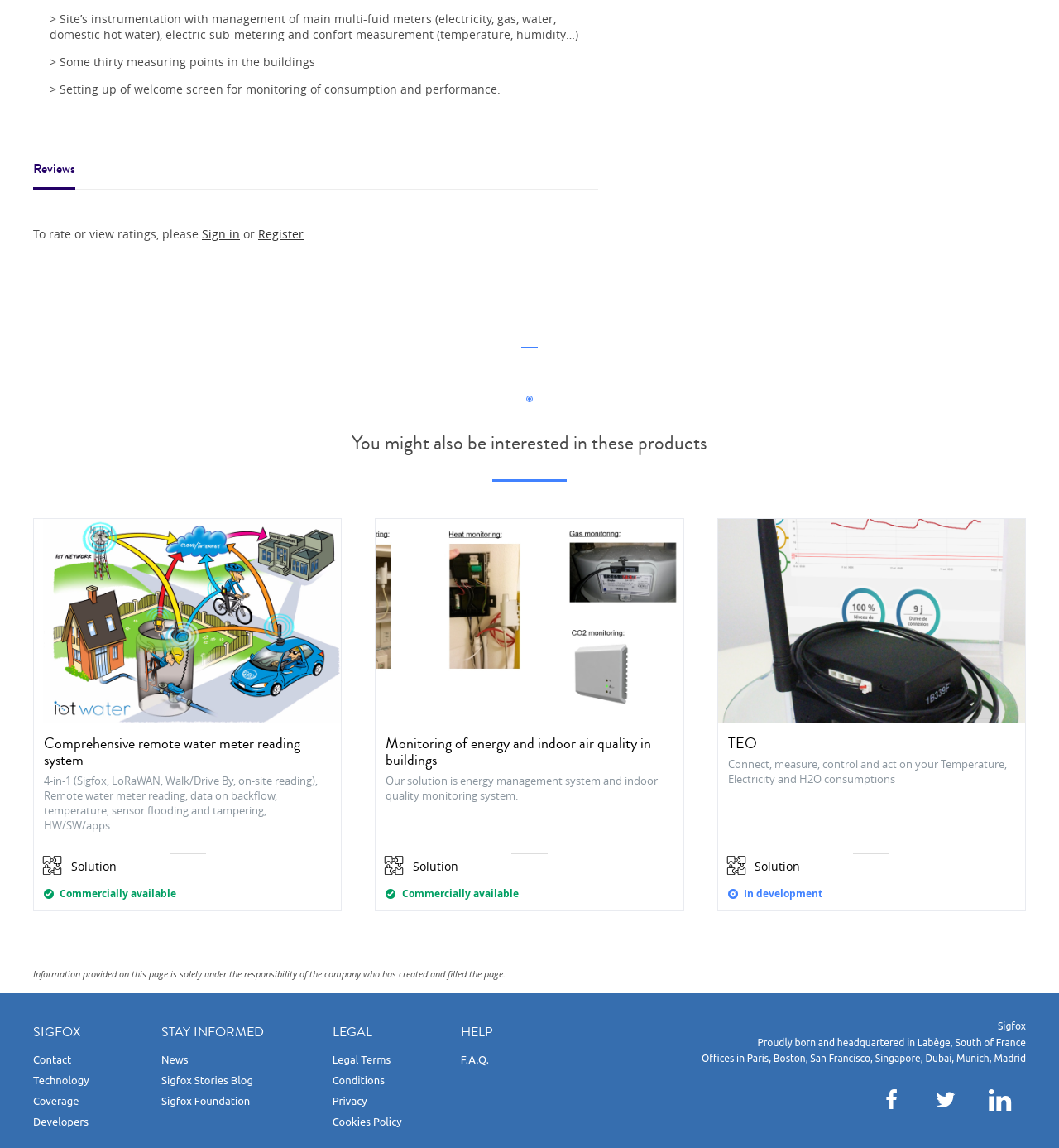What is the name of the company that created this webpage?
Look at the image and answer the question with a single word or phrase.

Sigfox